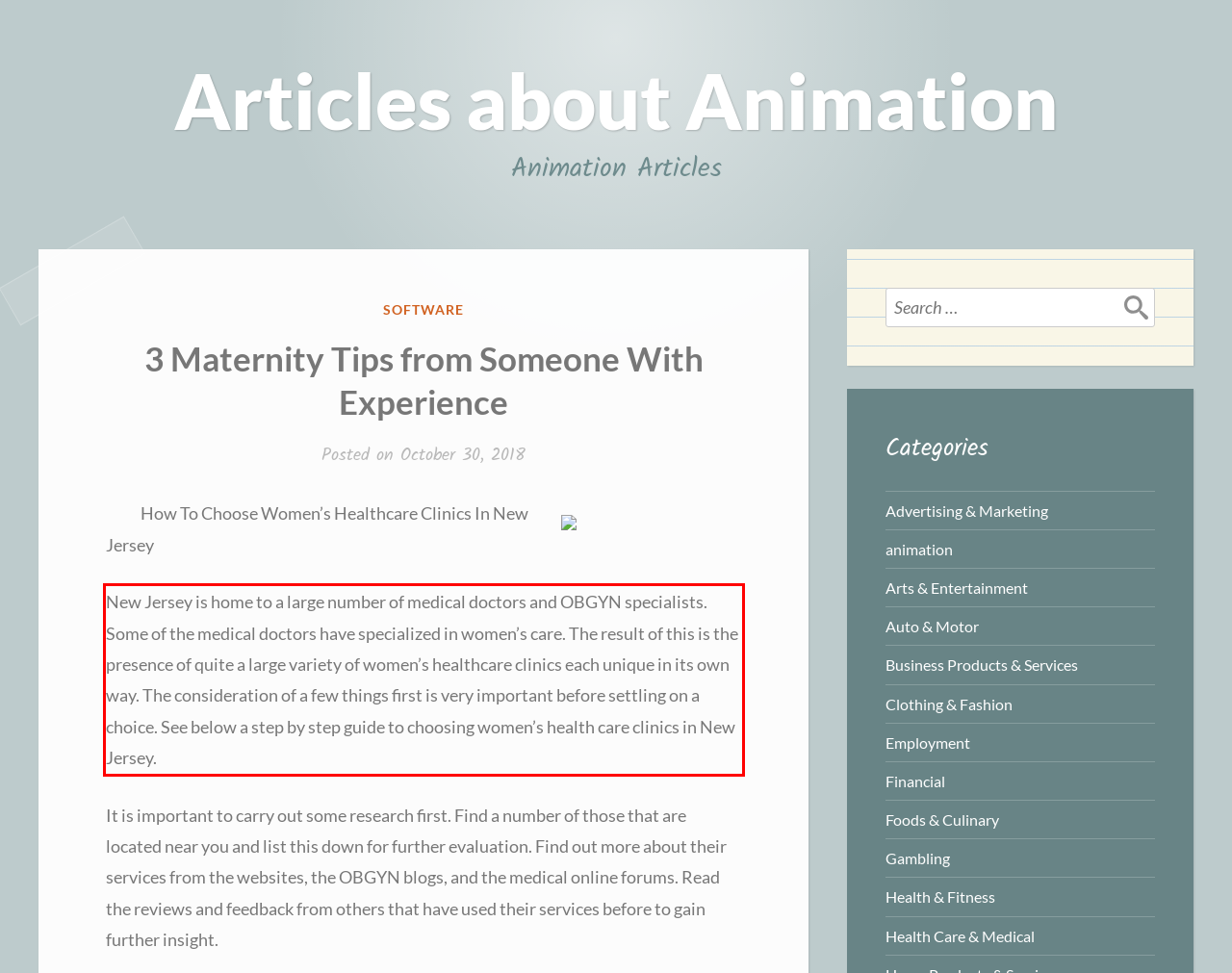Please examine the screenshot of the webpage and read the text present within the red rectangle bounding box.

New Jersey is home to a large number of medical doctors and OBGYN specialists. Some of the medical doctors have specialized in women’s care. The result of this is the presence of quite a large variety of women’s healthcare clinics each unique in its own way. The consideration of a few things first is very important before settling on a choice. See below a step by step guide to choosing women’s health care clinics in New Jersey.